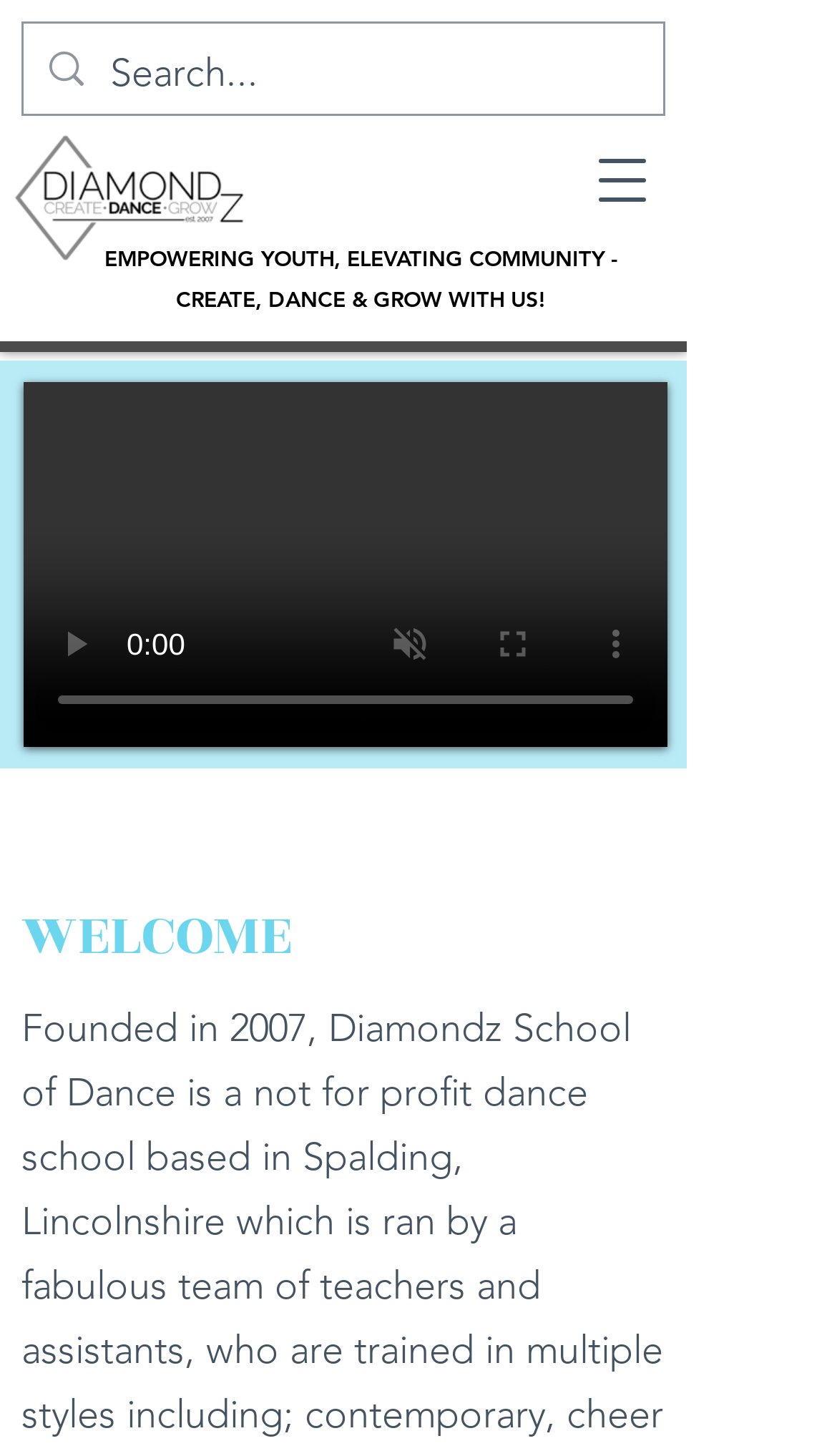Articulate a complete and detailed caption of the webpage elements.

The webpage is about Diamondz School of Dance, which offers a wide variety of dance classes for children aged 5 and above. At the top left corner, there is a logo image of the school, and next to it, a navigation menu button. Below the logo, there is a prominent heading that reads "EMPOWERING YOUTH, ELEVATING COMMUNITY - CREATE, DANCE & GROW WITH US!".

On the top right side, there is a search bar with a magnifying glass icon, where users can type in their search queries. Below the search bar, there is a canvas element that takes up a significant portion of the page.

In the middle of the page, there are several buttons related to video playback, including play, unmute, enter full screen, and show more media controls. However, all these buttons are currently disabled. There is also a video time scrubber slider below the buttons, which allows users to navigate through the video timeline.

At the bottom of the page, there is a heading that reads "WELCOME", which likely introduces the main content of the page. Overall, the page has a clean layout with a focus on showcasing the school's mission and providing easy access to its dance classes and resources.